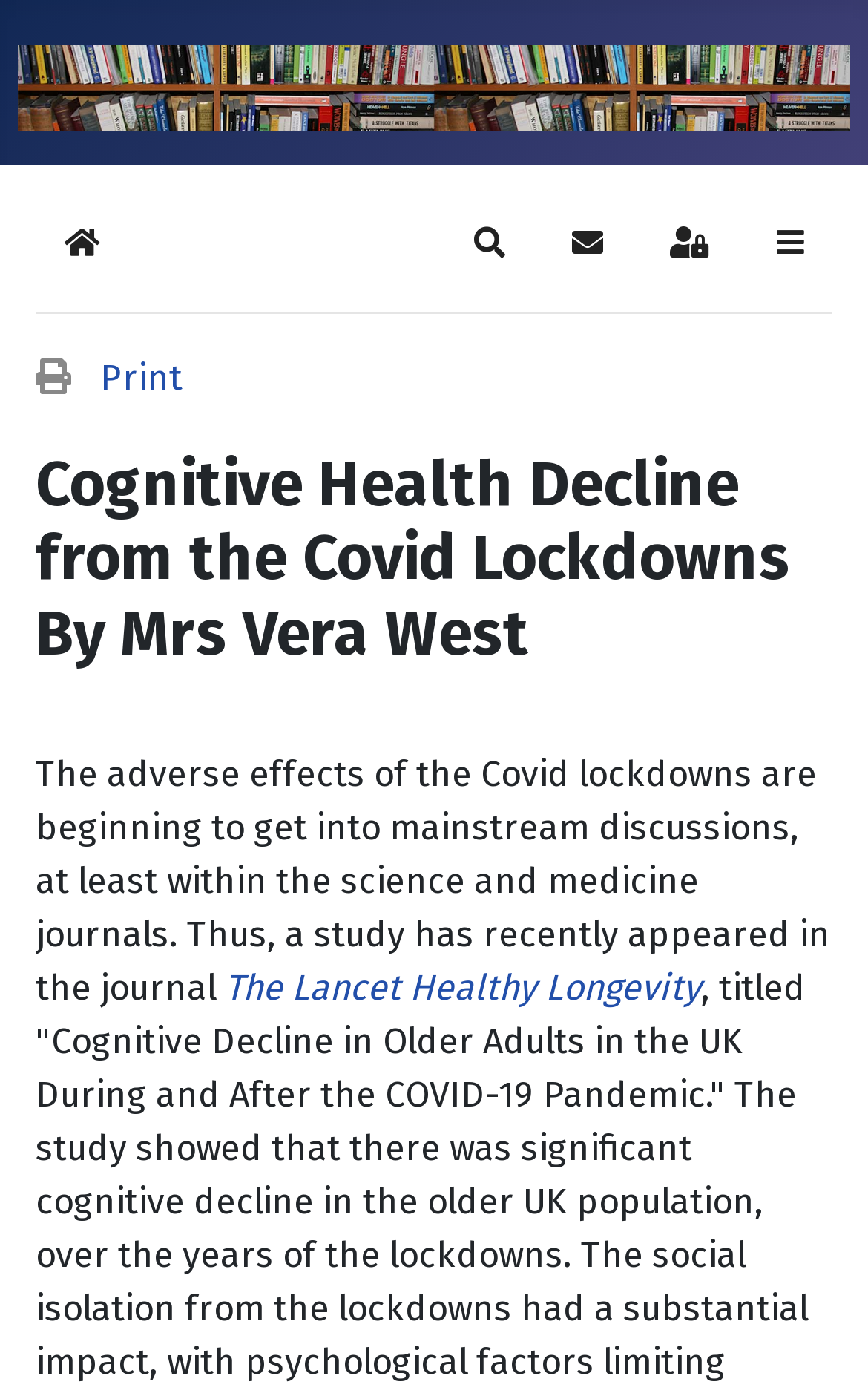Provide the bounding box coordinates of the HTML element this sentence describes: "Subscribe to blog". The bounding box coordinates consist of four float numbers between 0 and 1, i.e., [left, top, right, bottom].

[0.626, 0.144, 0.728, 0.204]